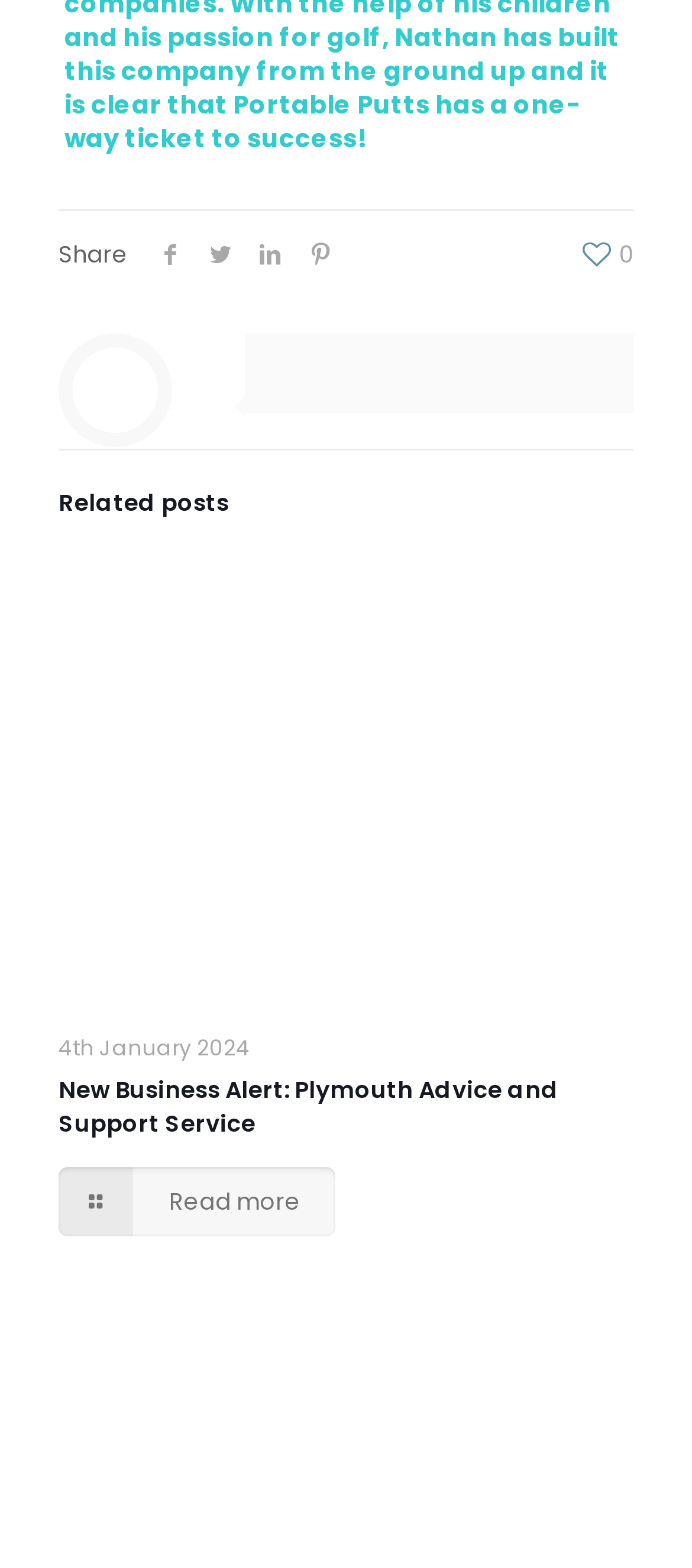Examine the image and give a thorough answer to the following question:
What is the purpose of the 'Zoom' links?

I found two link elements with text 'Zoom' and bounding box coordinates [0.823, 0.359, 0.89, 0.389] and [0.823, 0.828, 0.89, 0.857]. These links are accompanied by image elements with bounding box coordinates [0.831, 0.363, 0.882, 0.385] and [0.831, 0.831, 0.882, 0.854] respectively. This suggests that the 'Zoom' links are used to zoom in on the corresponding images.